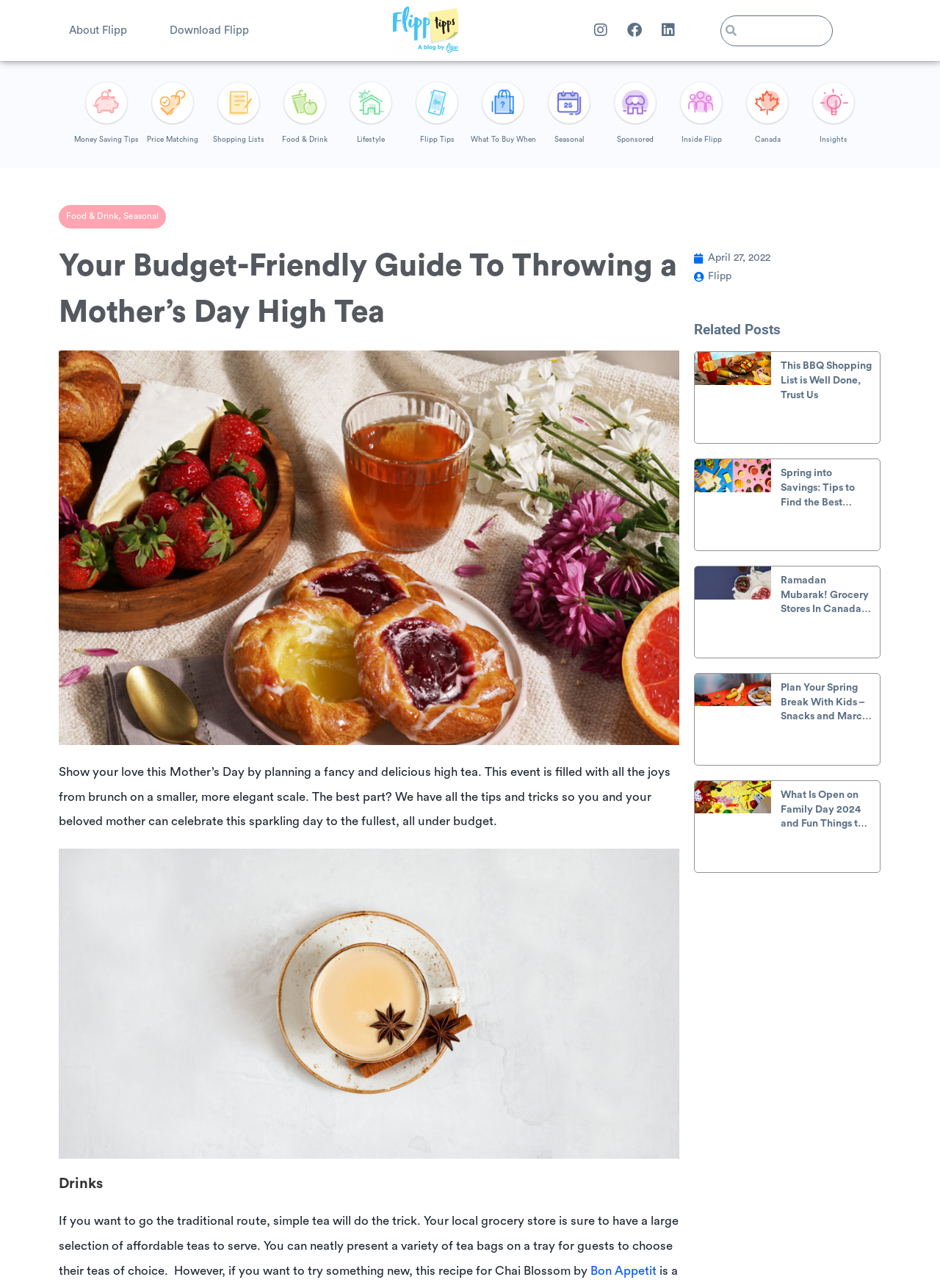Please specify the coordinates of the bounding box for the element that should be clicked to carry out this instruction: "Click the 'About Flipp' link". The coordinates must be four float numbers between 0 and 1, formatted as [left, top, right, bottom].

[0.055, 0.013, 0.154, 0.035]